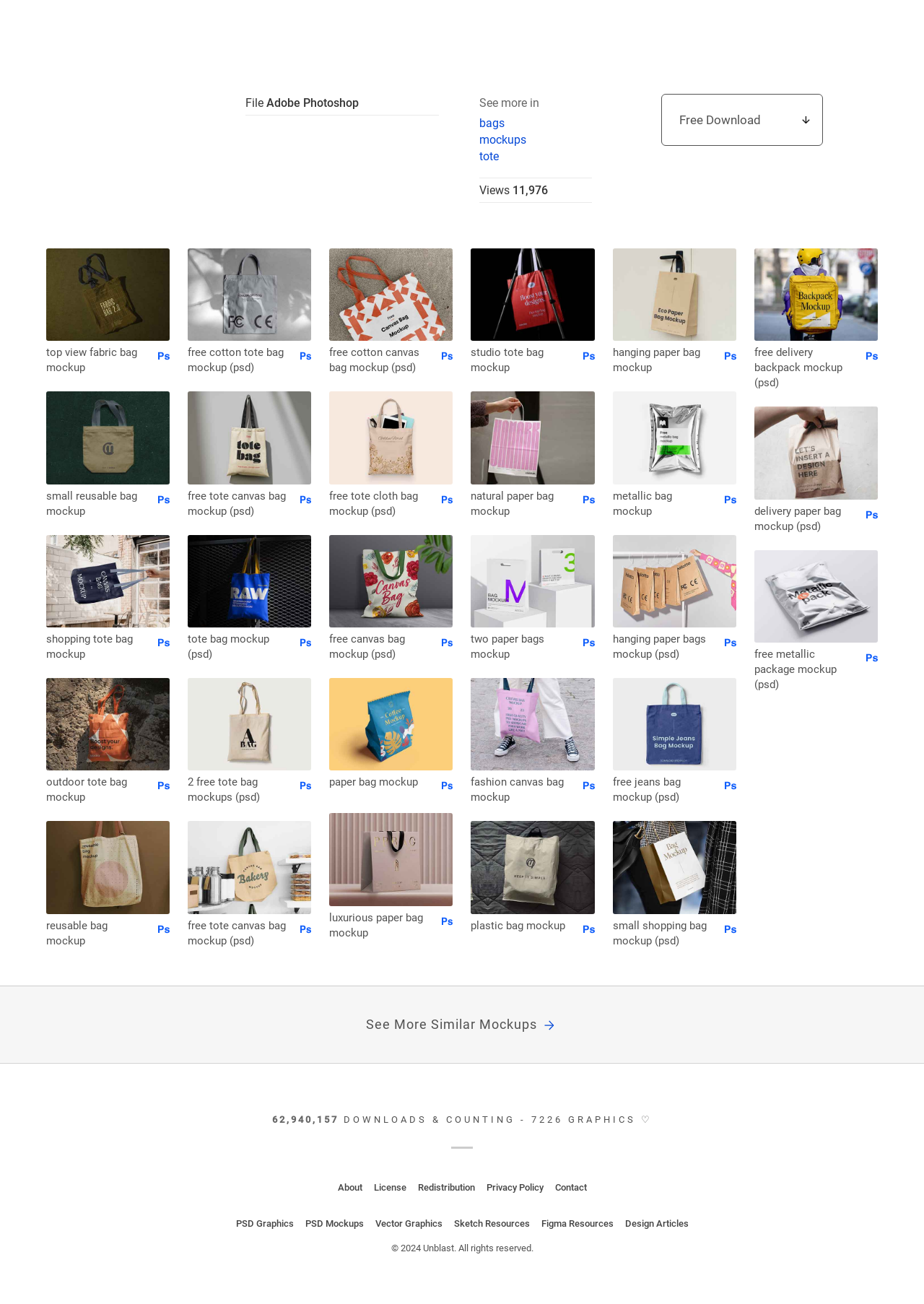Return the bounding box coordinates of the UI element that corresponds to this description: "parent_node: hanging paper bag mockup". The coordinates must be given as four float numbers in the range of 0 and 1, [left, top, right, bottom].

[0.663, 0.19, 0.797, 0.263]